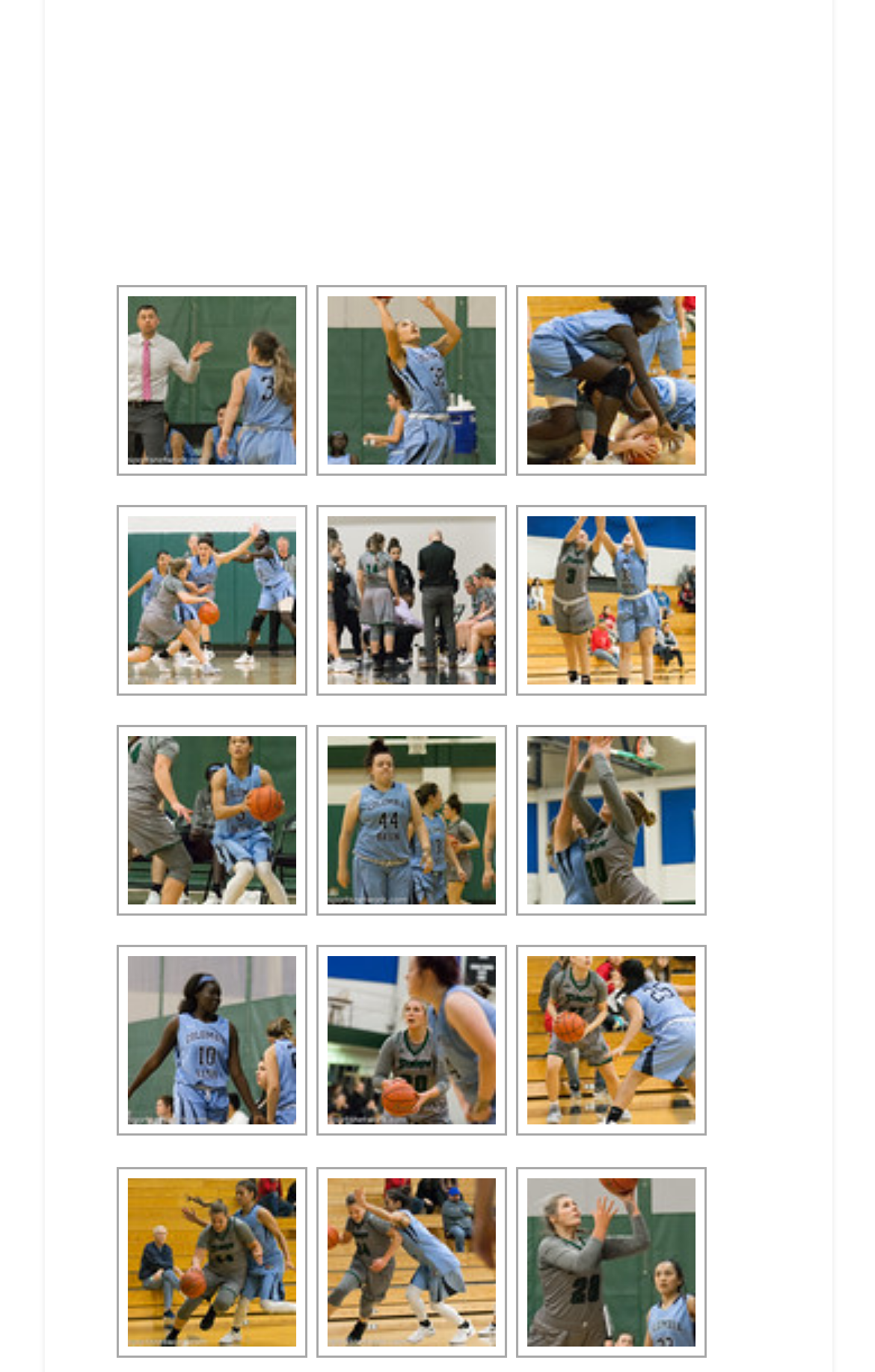Please answer the following question using a single word or phrase: 
Are all images accompanied by links?

Yes